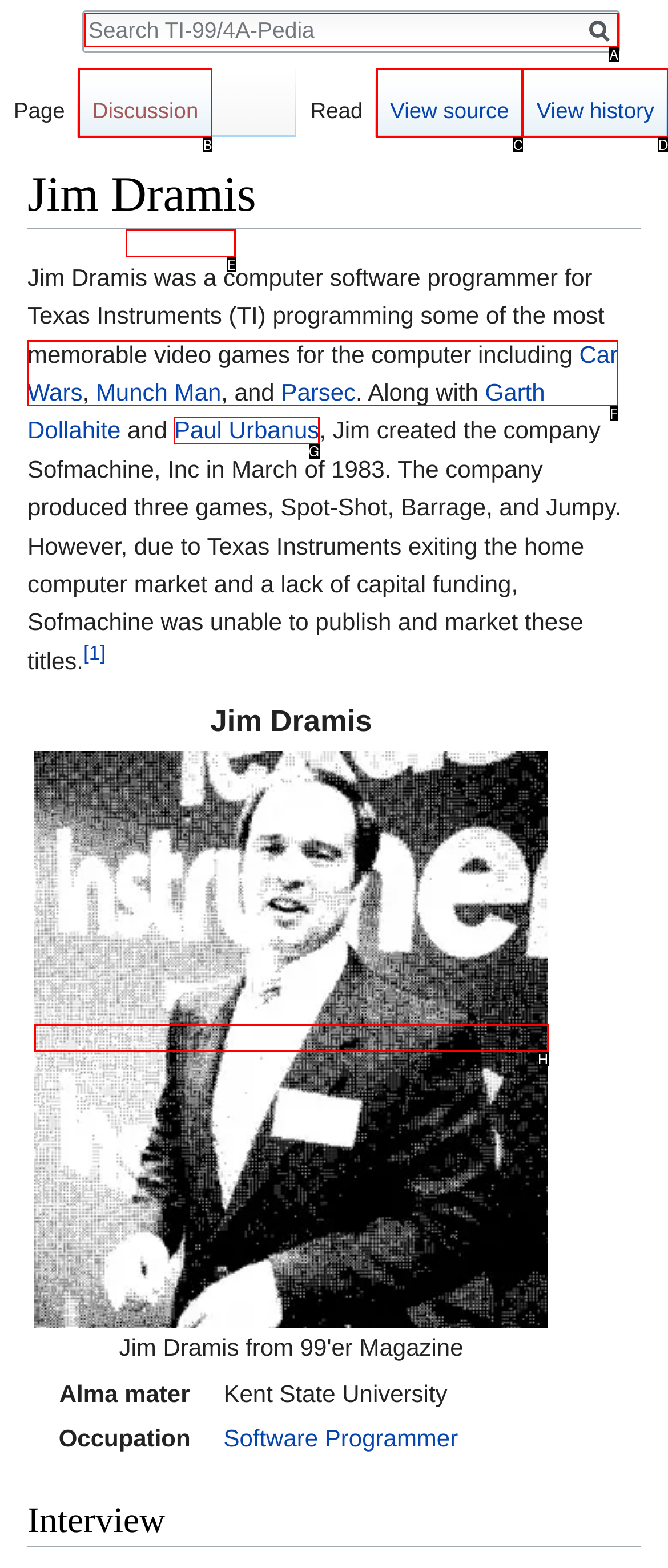Select the appropriate letter to fulfill the given instruction: Read more about Car Wars
Provide the letter of the correct option directly.

F